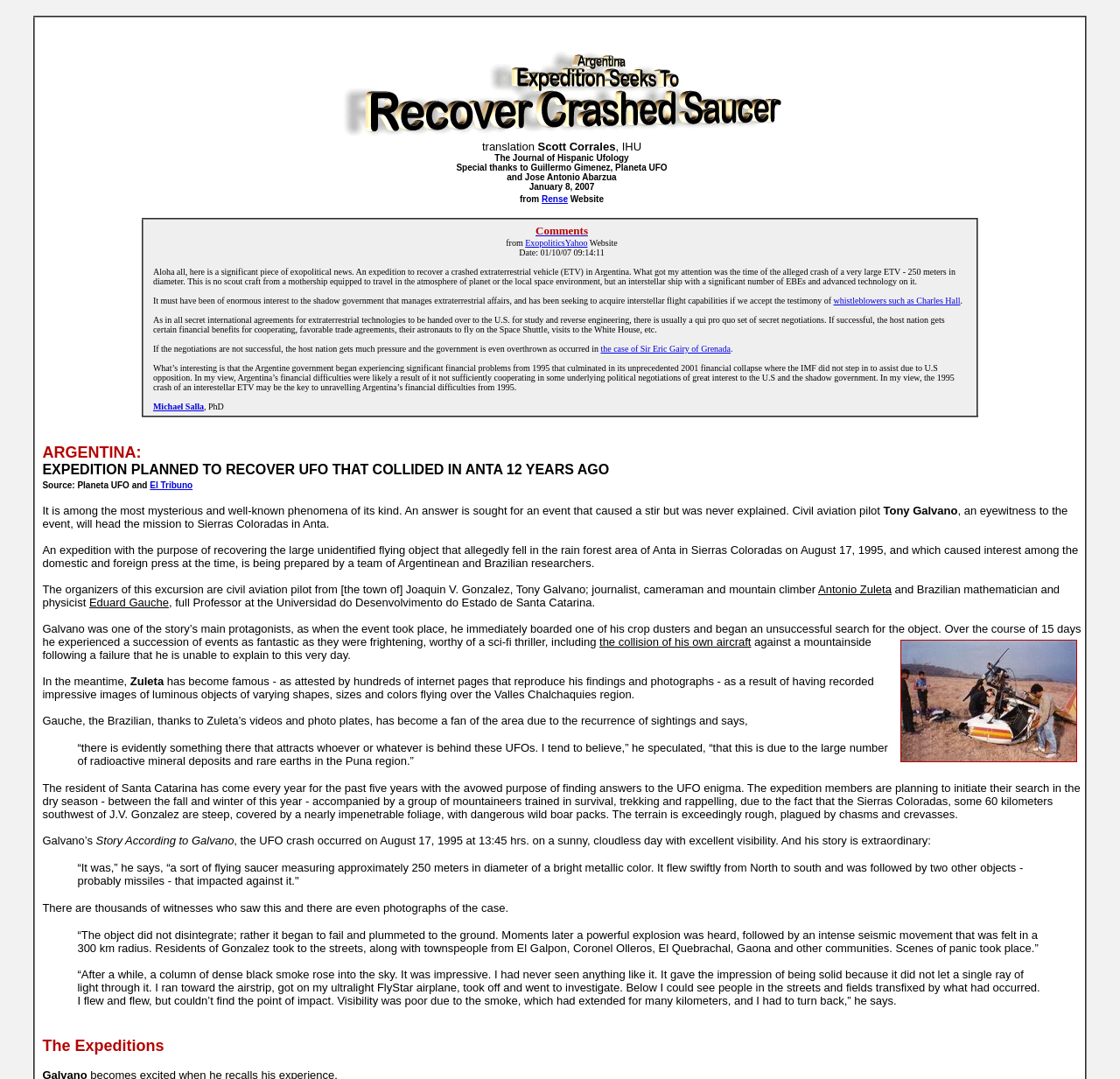By analyzing the image, answer the following question with a detailed response: What is the alleged diameter of the crashed UFO?

According to the text, Tony Galvano, an eyewitness to the event, described the UFO as a 'sort of flying saucer measuring approximately 250 meters in diameter of a bright metallic color'.